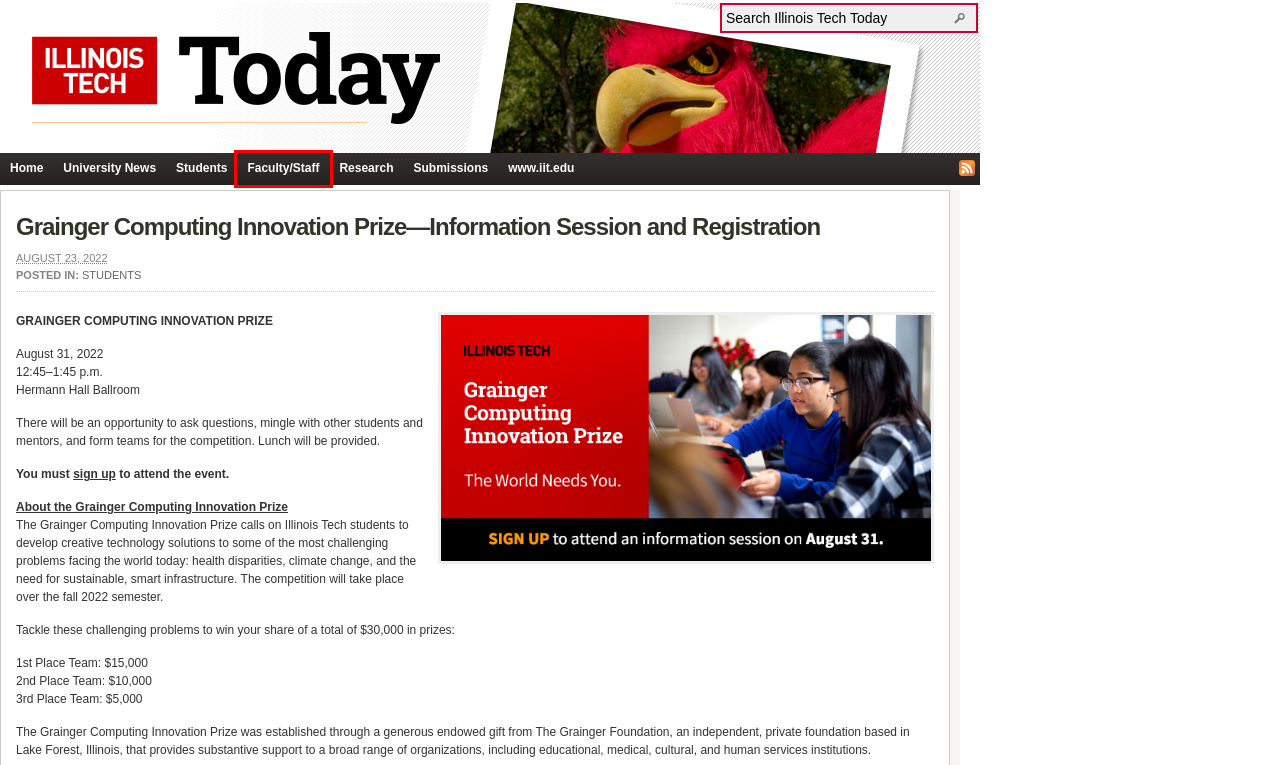You have a screenshot showing a webpage with a red bounding box around a UI element. Choose the webpage description that best matches the new page after clicking the highlighted element. Here are the options:
A. Illinois Tech Today | Students
B. Illinois Tech Today | News and Information for Illinois Institute of Technology
C. Illinois Tech Today | Research
D. Submissions
E. Illinois Tech | Illinois Institute of Technology
F. Illinois Tech Today | University News
G. Illinois Tech Today | Faculty/Staff
H. Illinois Tech Today

G